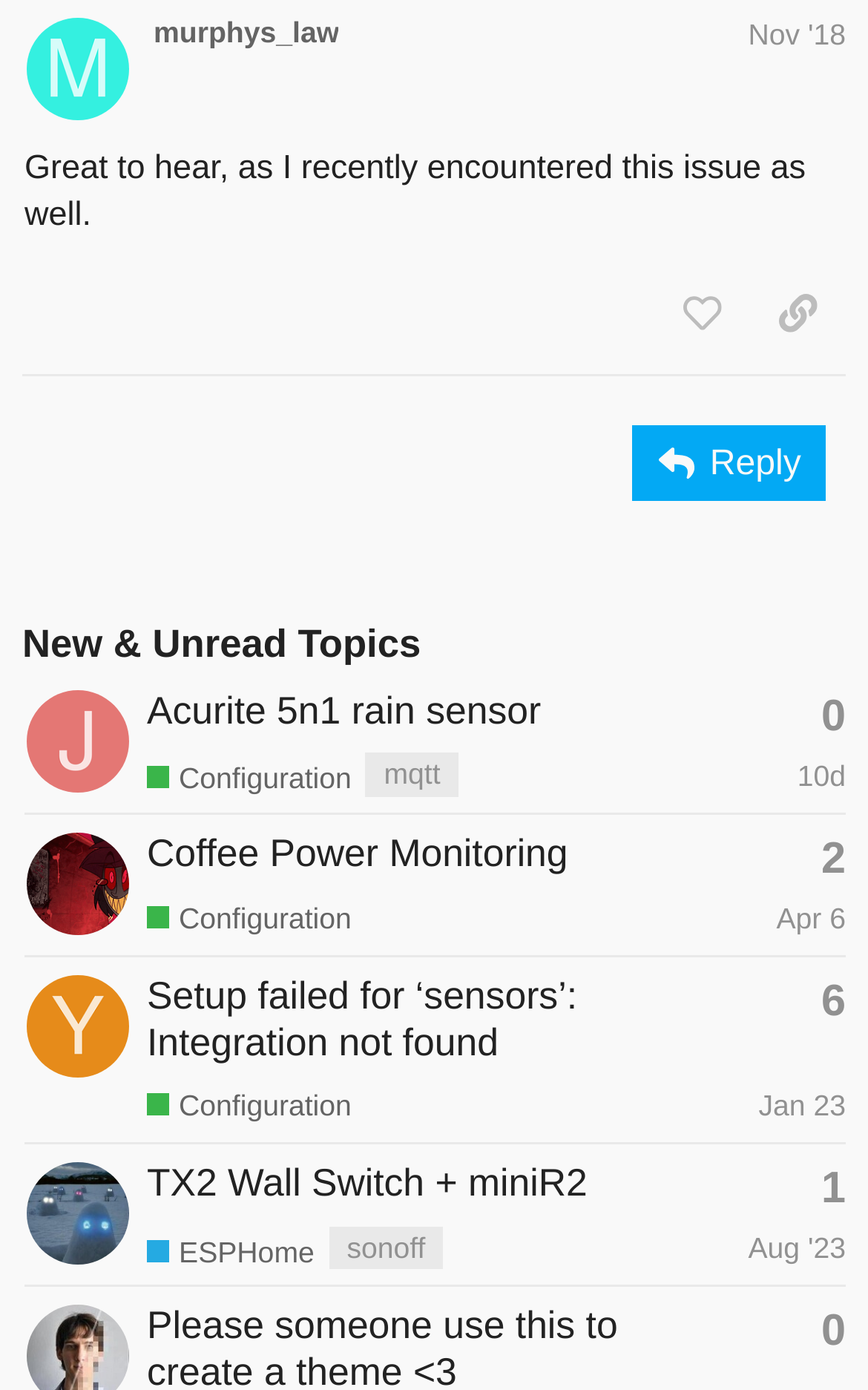Give a succinct answer to this question in a single word or phrase: 
What is the topic of the first post?

Acurite 5n1 rain sensor